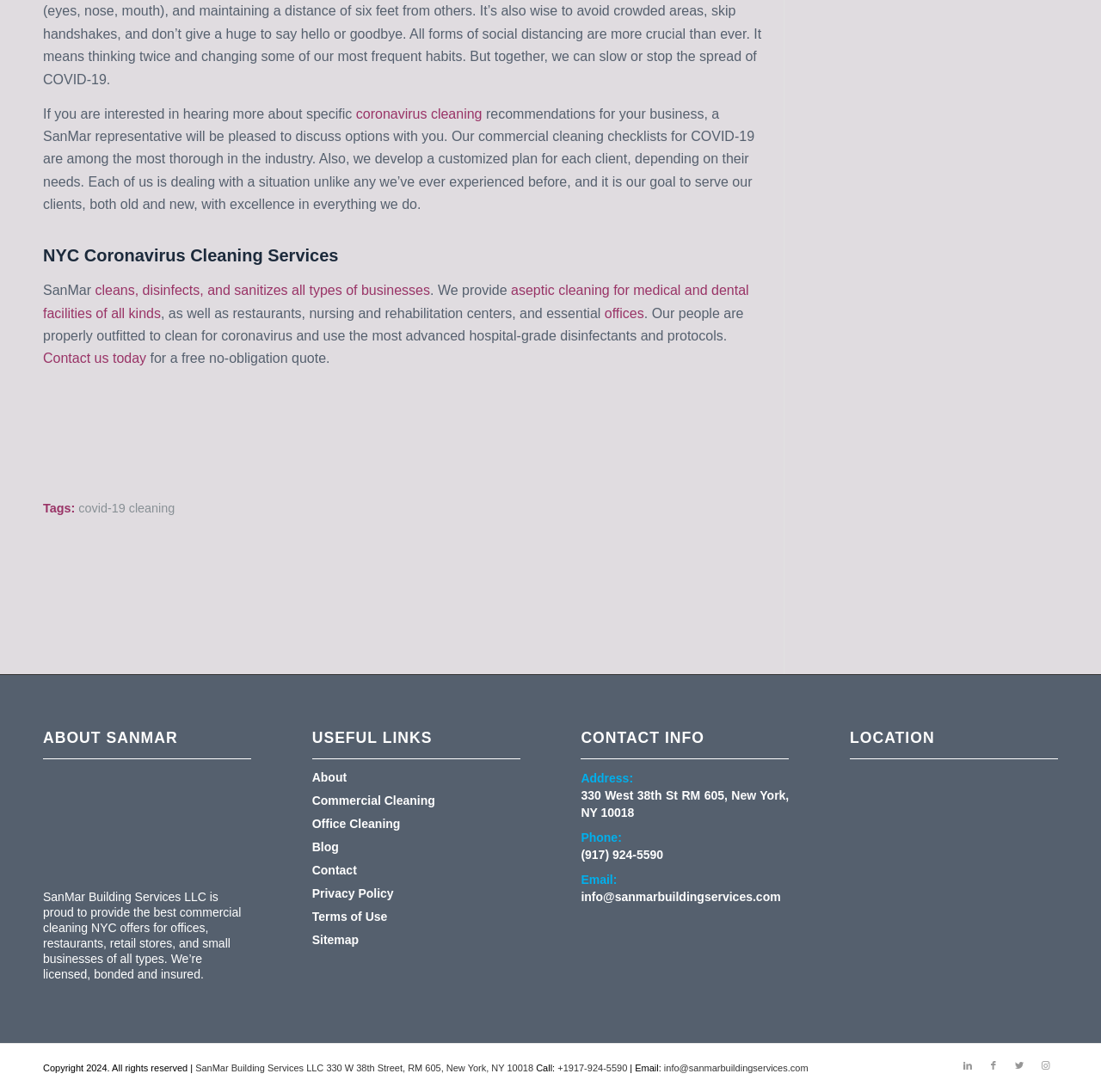Please locate the bounding box coordinates of the element that should be clicked to achieve the given instruction: "Click on 'Contact us today' for a free no-obligation quote.".

[0.039, 0.322, 0.133, 0.335]